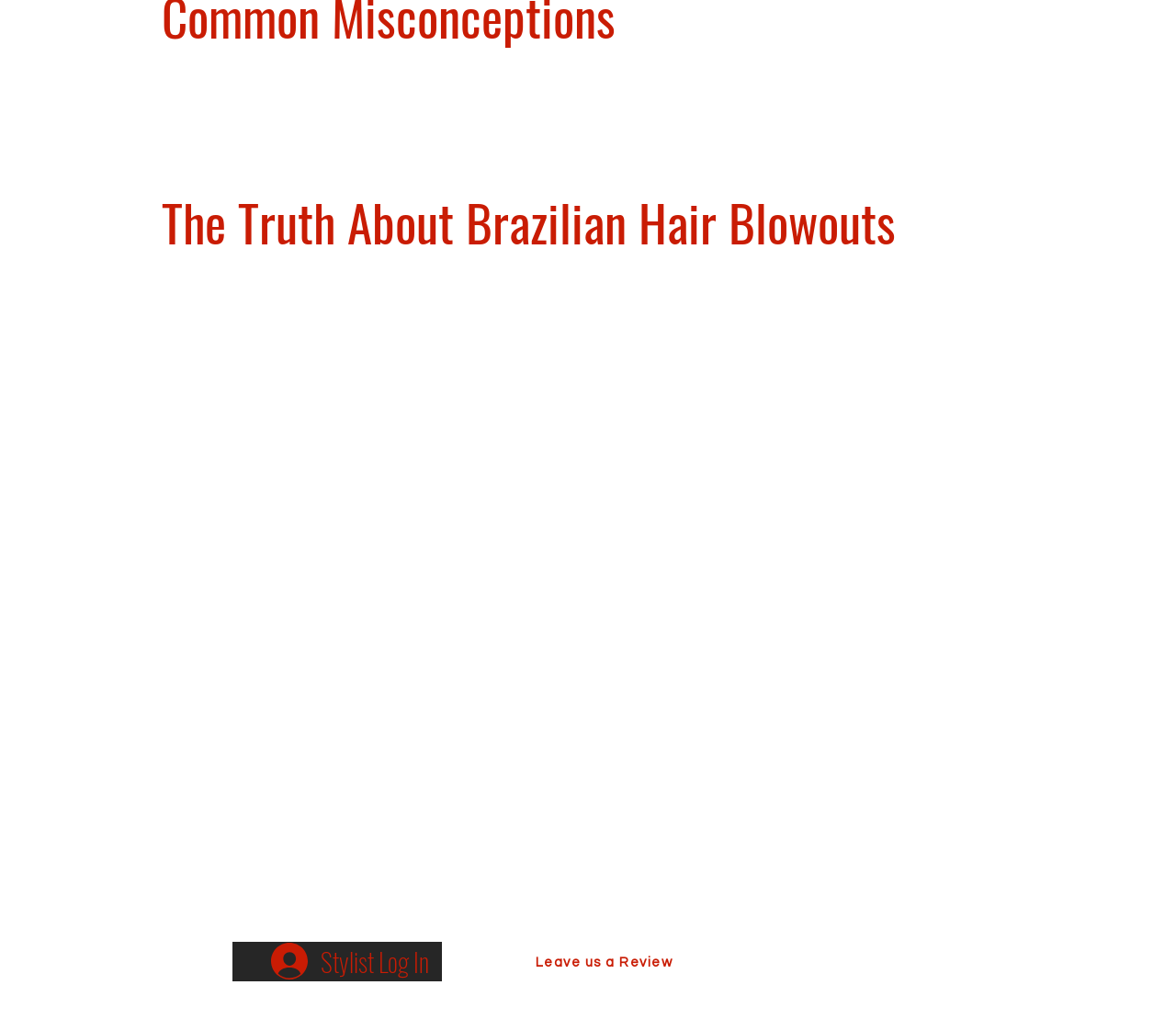How many social media platforms are listed in the 'Social Bar' section?
Refer to the image and offer an in-depth and detailed answer to the question.

The 'Social Bar' section at the bottom of the webpage lists two social media platforms, namely Instagram and Facebook, with links to the corresponding pages.